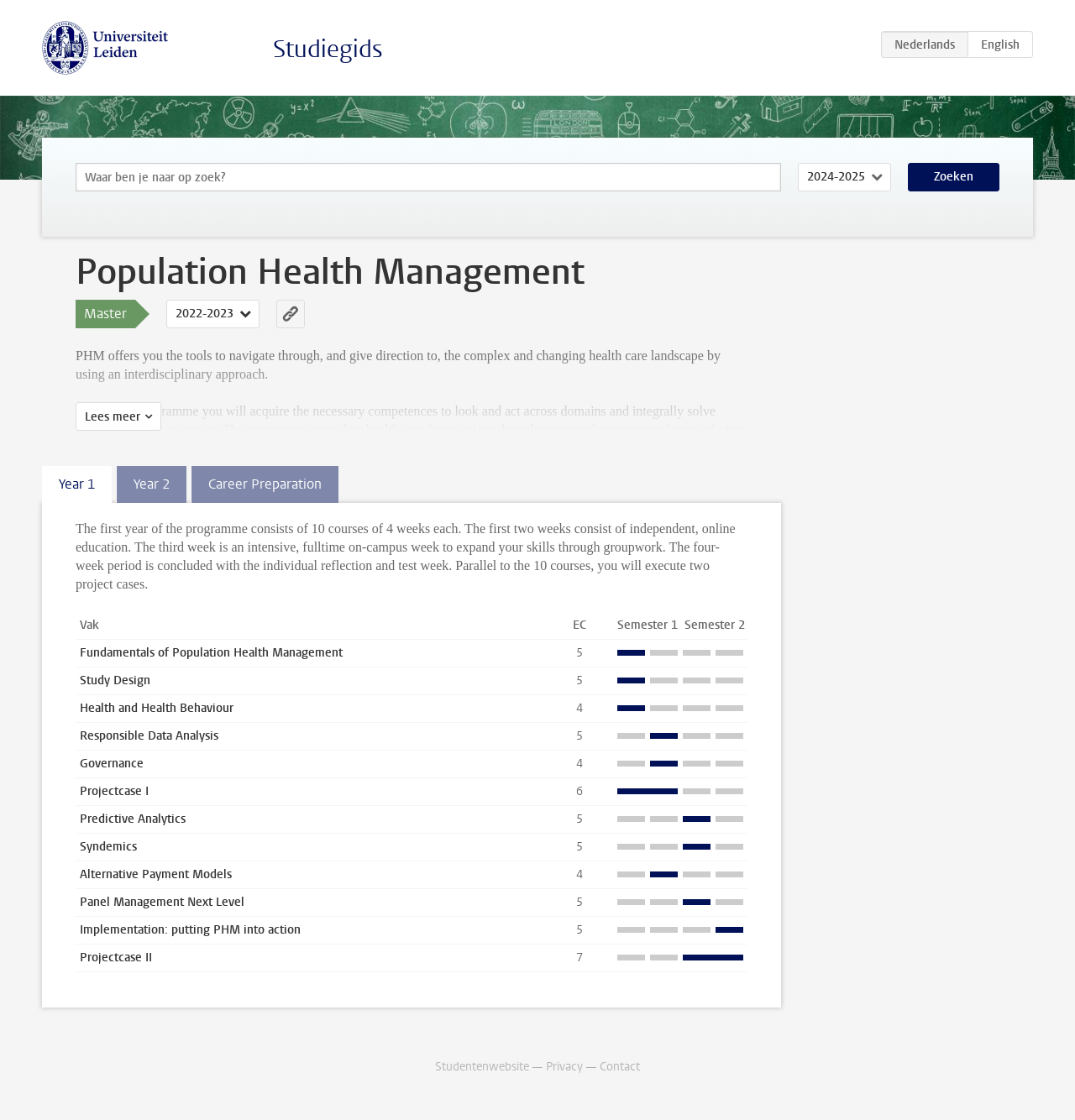Please determine the bounding box coordinates of the element to click in order to execute the following instruction: "View course details for Fundamentals of Population Health Management". The coordinates should be four float numbers between 0 and 1, specified as [left, top, right, bottom].

[0.074, 0.576, 0.319, 0.59]